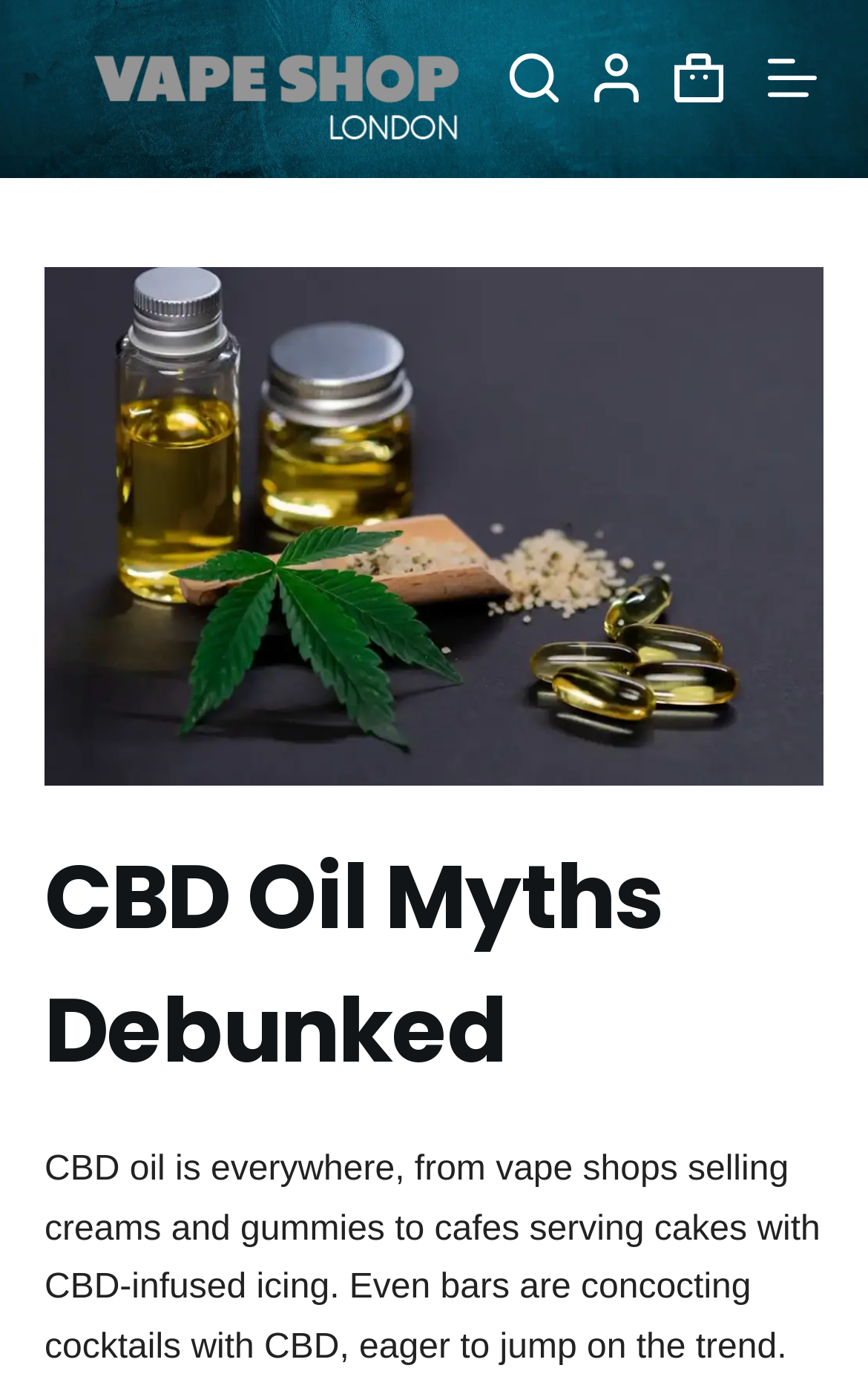What is the format of the content on the webpage?
Please use the image to provide a one-word or short phrase answer.

Article